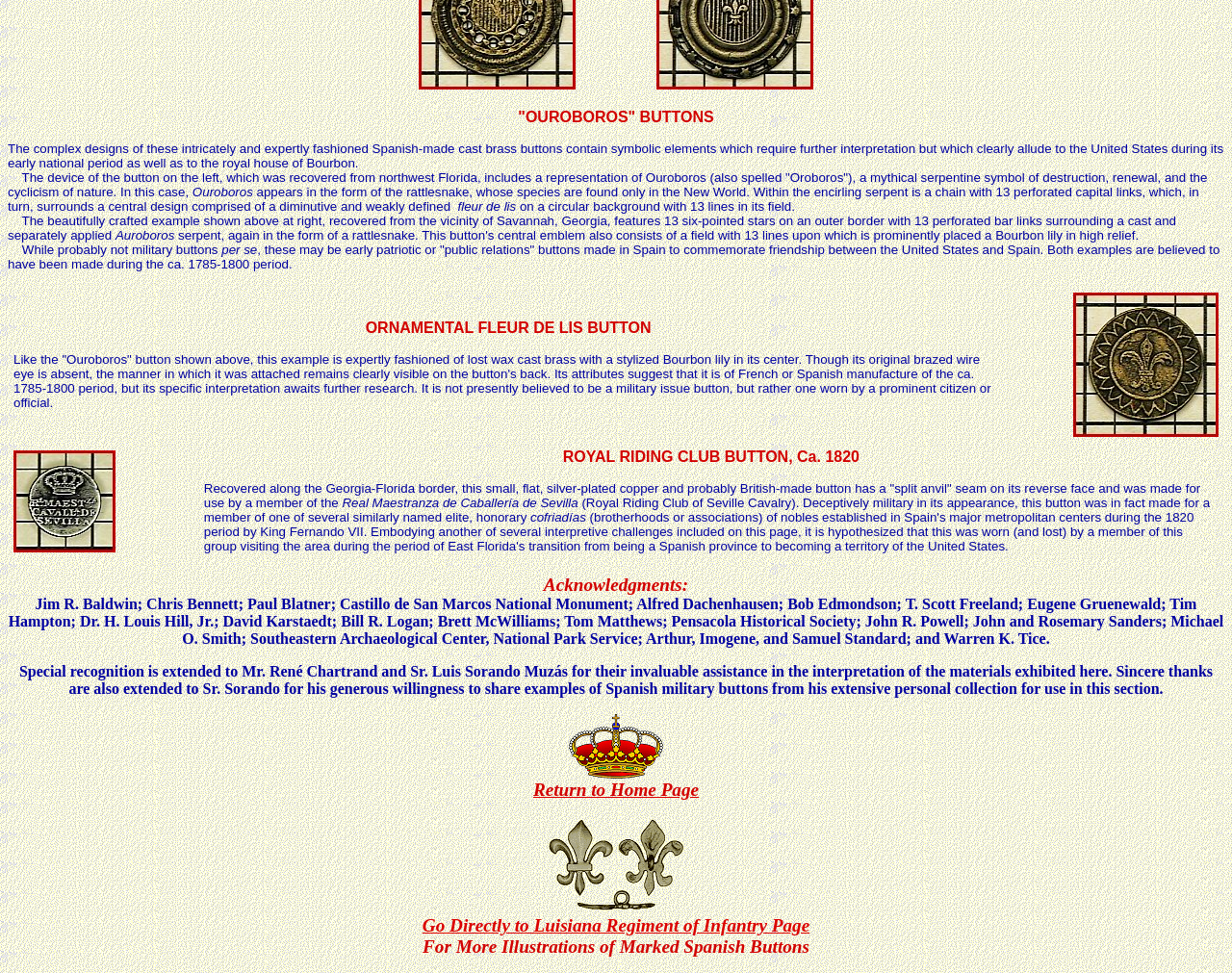Please find the bounding box coordinates in the format (top-left x, top-left y, bottom-right x, bottom-right y) for the given element description. Ensure the coordinates are floating point numbers between 0 and 1. Description: Return to Home Page

[0.433, 0.801, 0.567, 0.822]